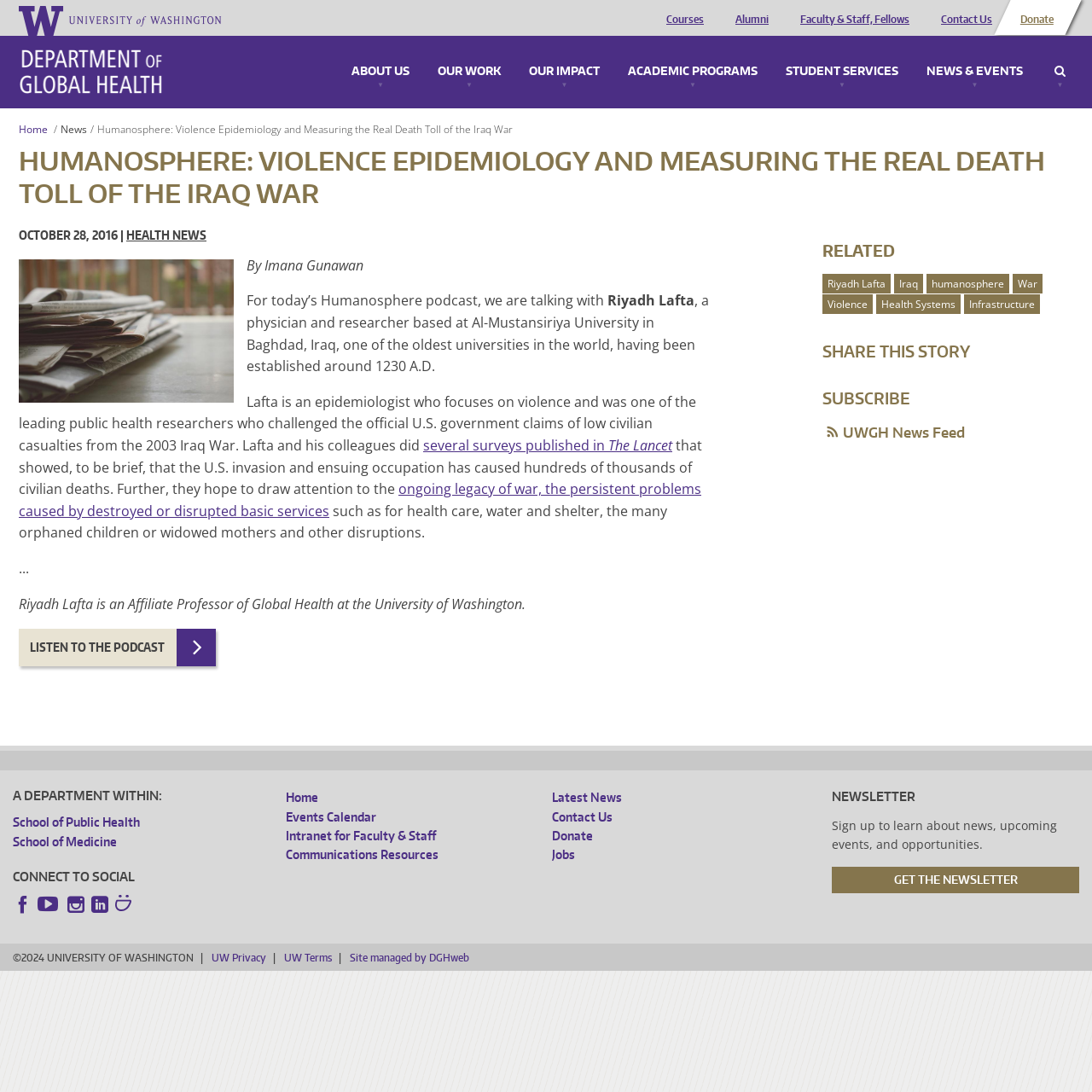Please identify the bounding box coordinates of the area that needs to be clicked to fulfill the following instruction: "Search for something."

[0.959, 0.058, 0.983, 0.073]